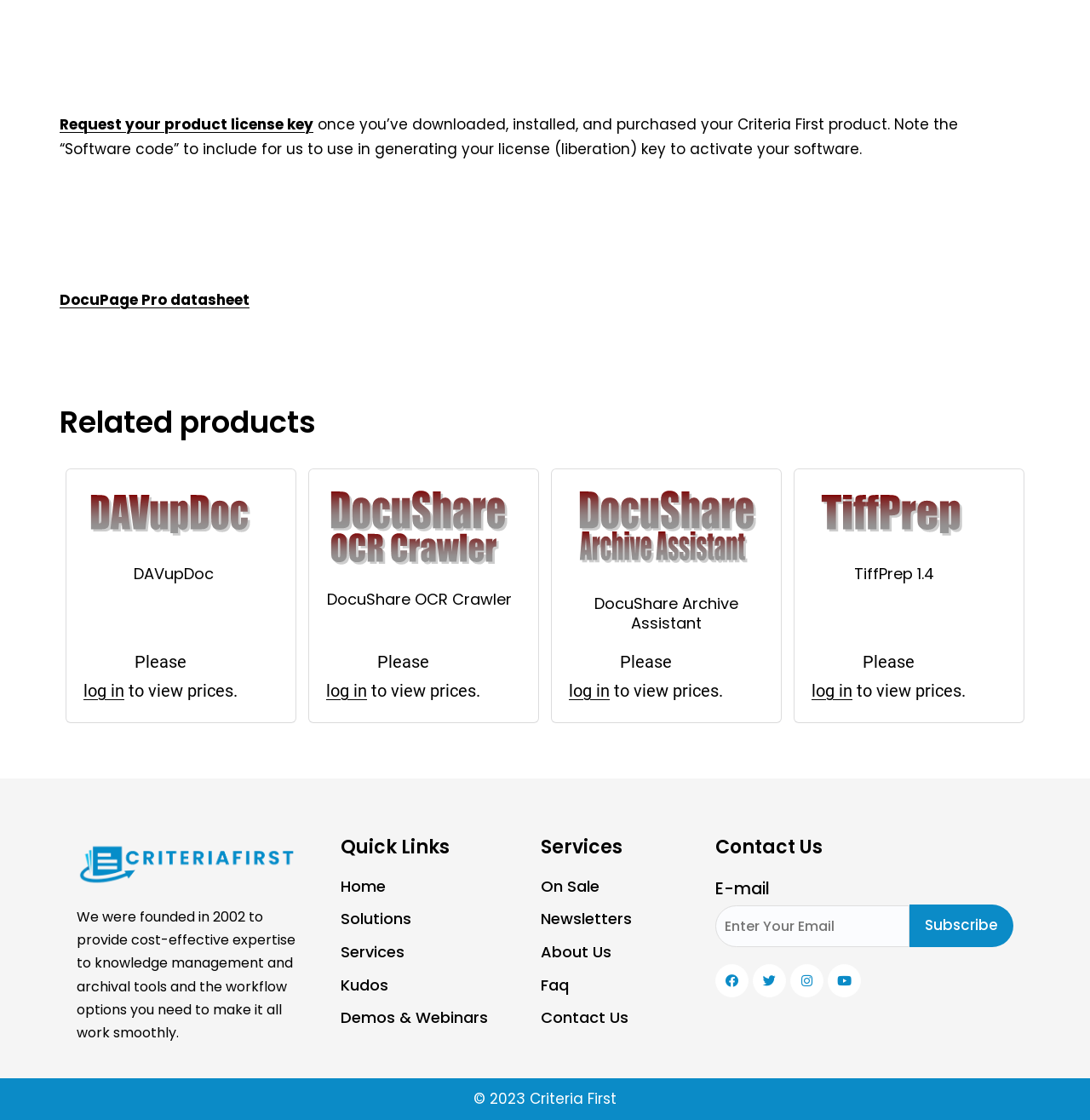Could you indicate the bounding box coordinates of the region to click in order to complete this instruction: "Follow us on Facebook".

[0.657, 0.861, 0.687, 0.89]